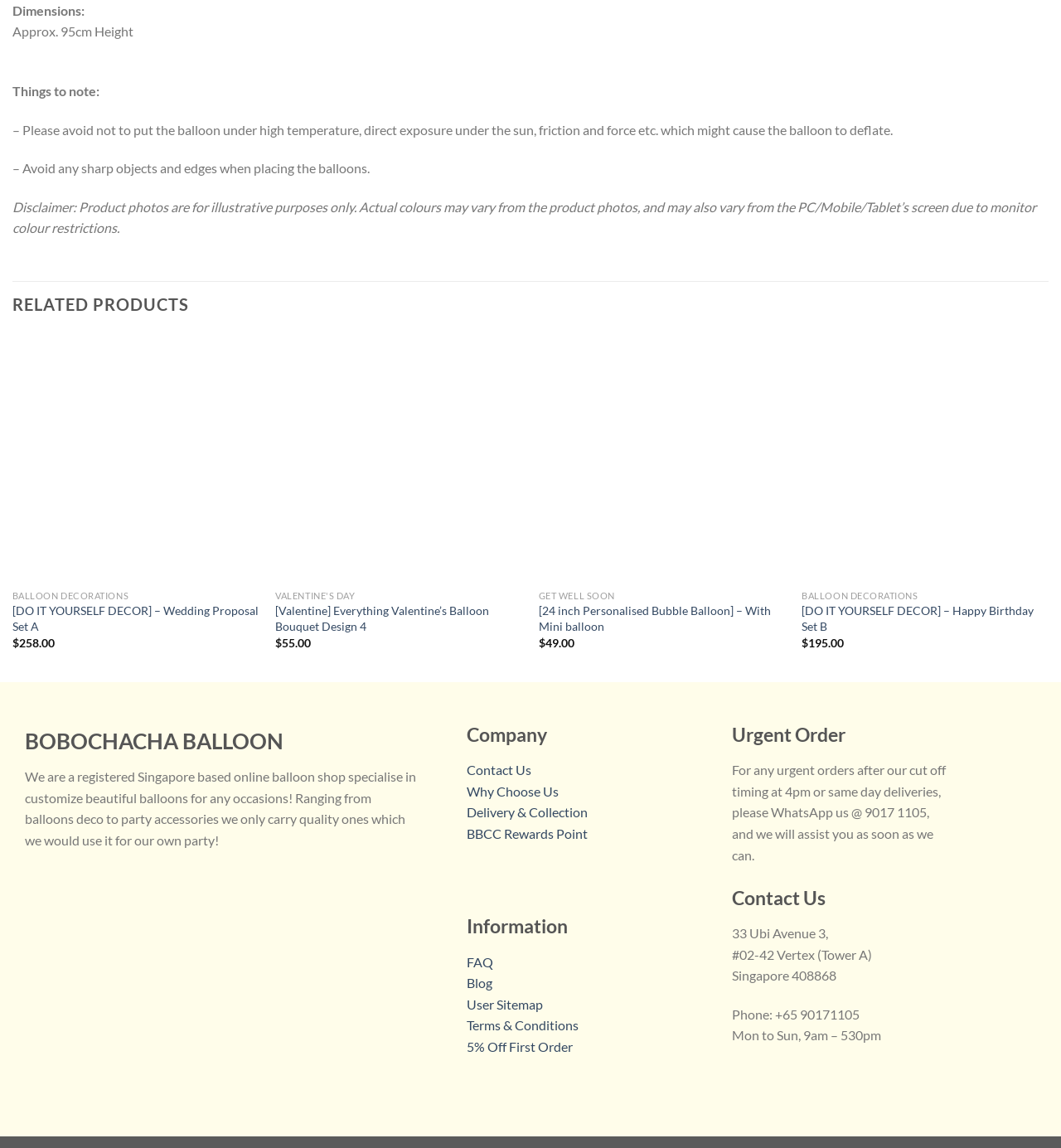Give a one-word or short-phrase answer to the following question: 
What is the company's phone number?

+65 90171105